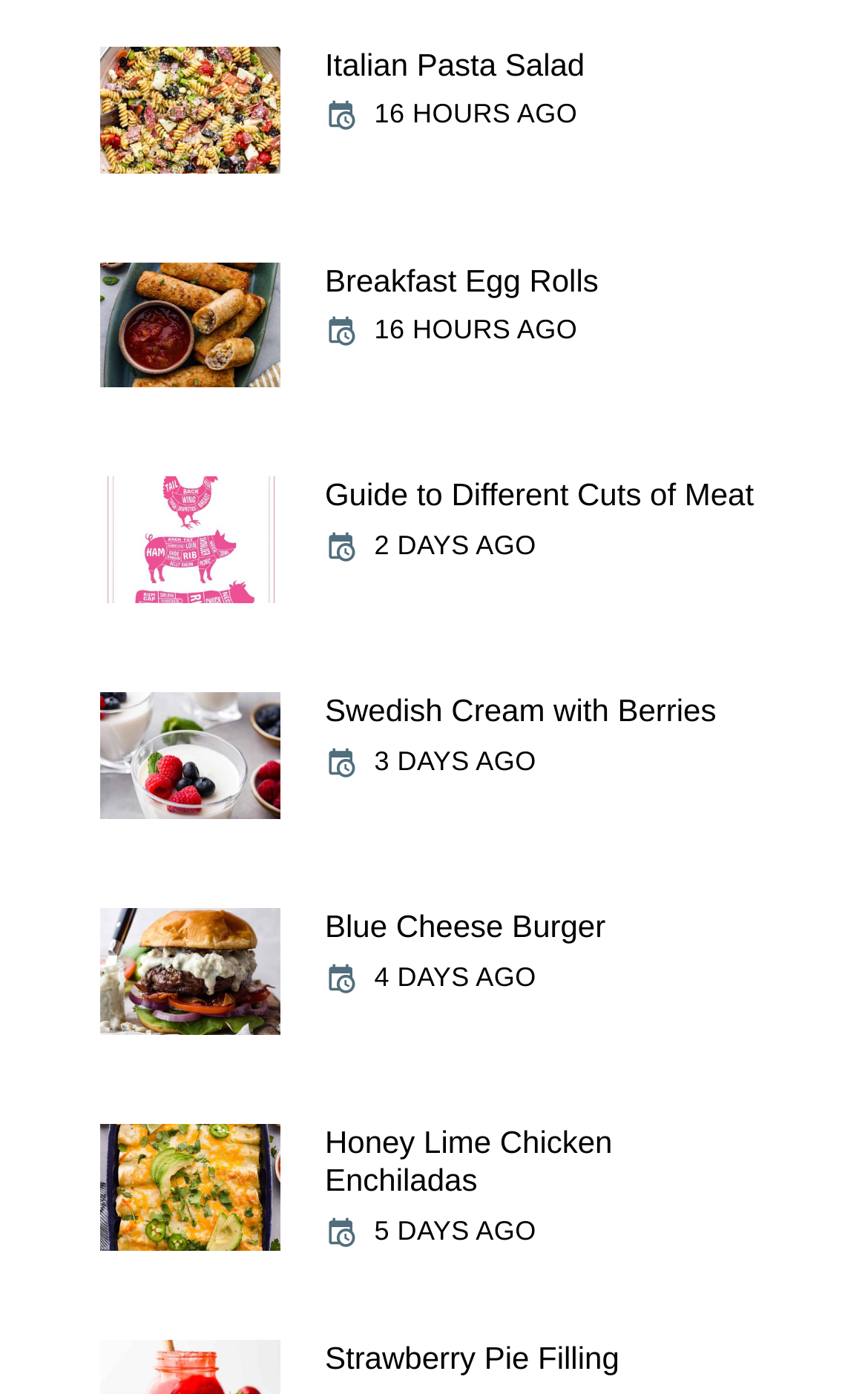Please determine the bounding box of the UI element that matches this description: alt="Italian Pasta Salad". The coordinates should be given as (top-left x, top-left y, bottom-right x, bottom-right y), with all values between 0 and 1.

[0.115, 0.033, 0.323, 0.124]